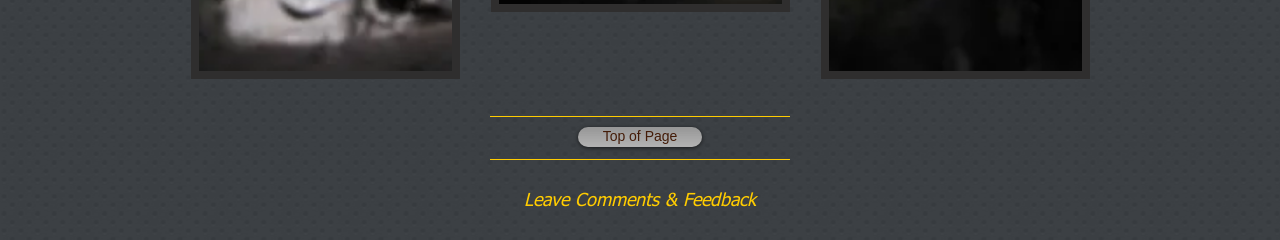Provide the bounding box for the UI element matching this description: "Leave Comments & Feedback".

[0.409, 0.8, 0.591, 0.875]